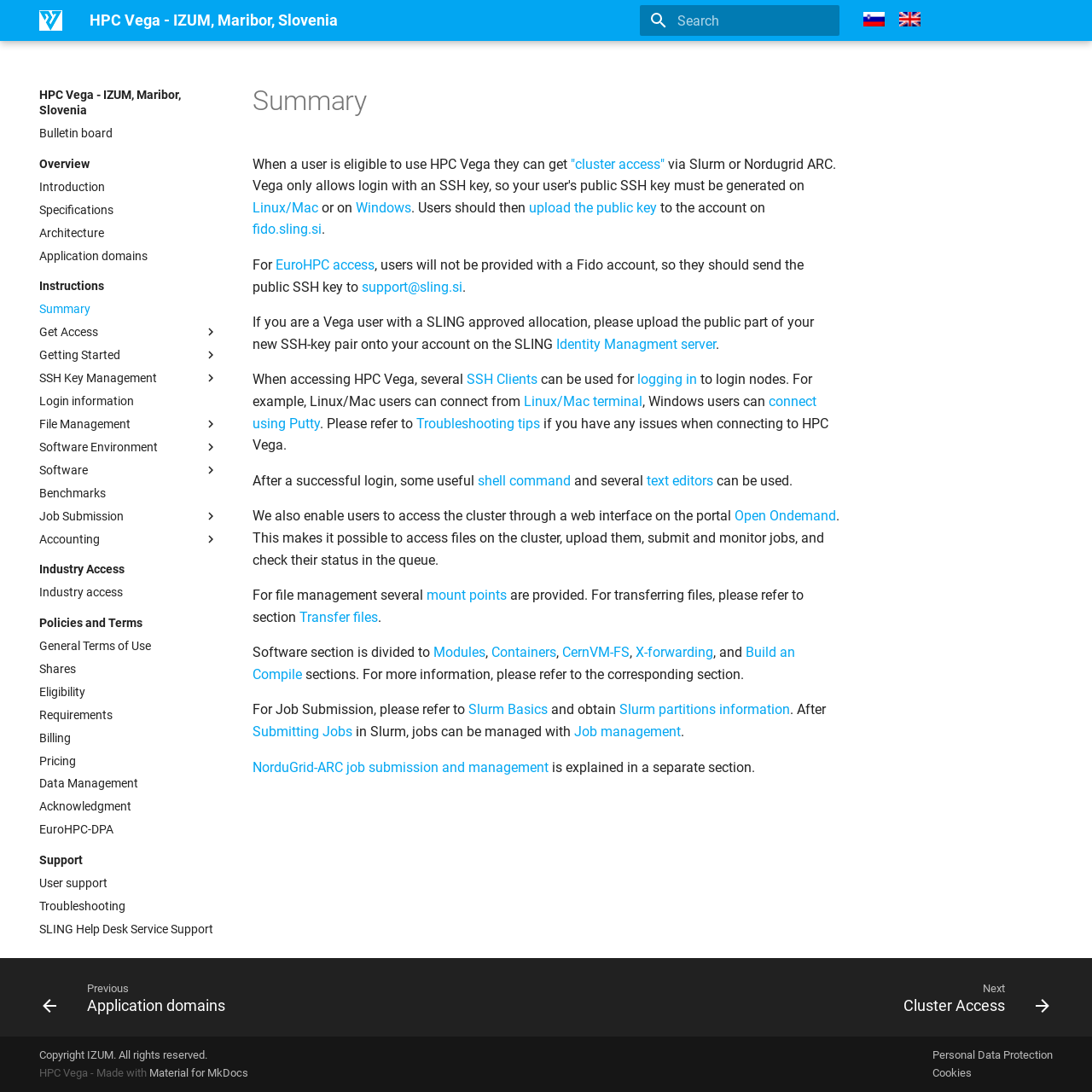Please determine the bounding box coordinates of the section I need to click to accomplish this instruction: "Go to the 'Live Demos and Workshops' page".

[0.036, 0.914, 0.172, 0.927]